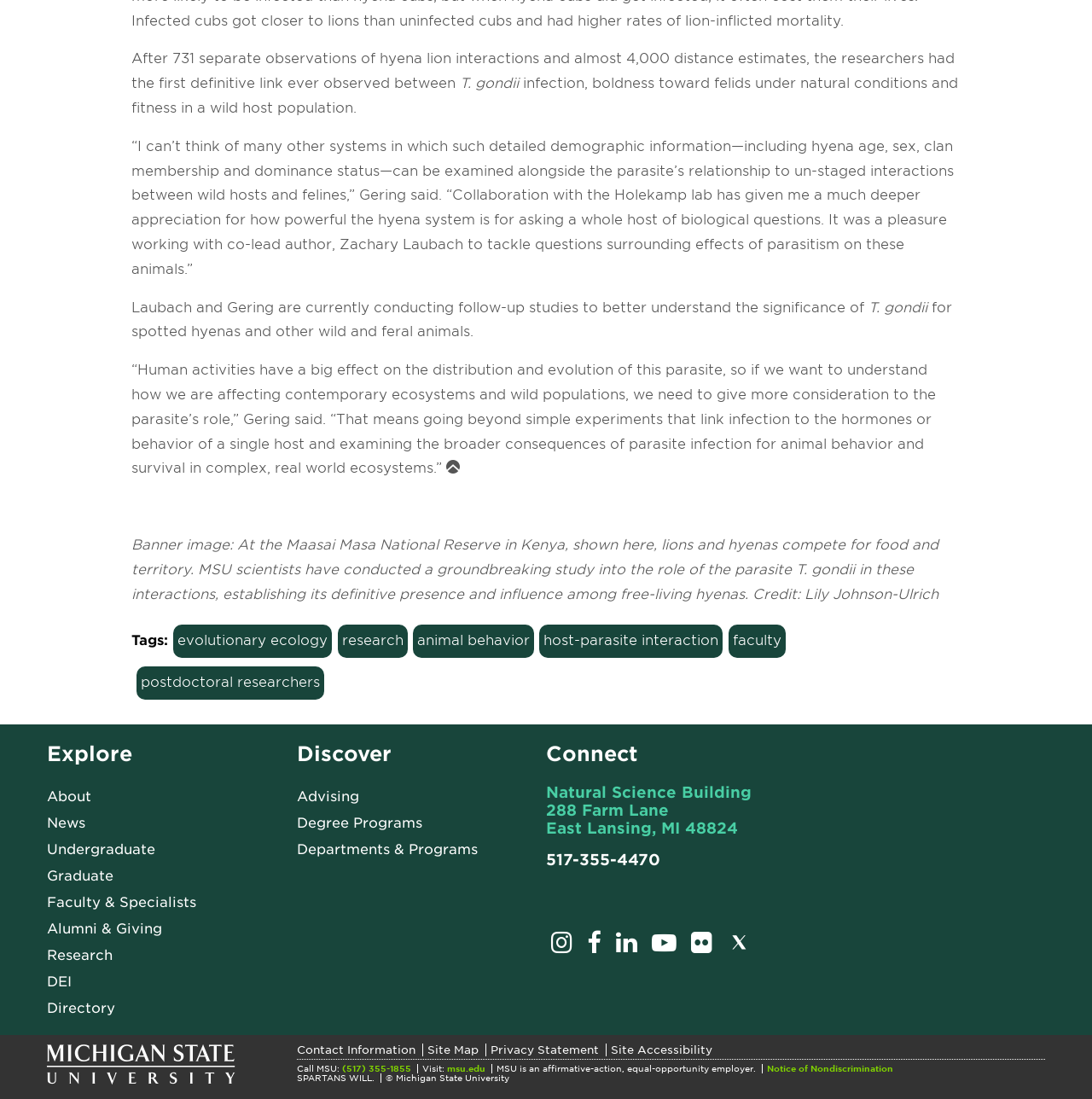Please find the bounding box for the UI component described as follows: "Undergraduate".

[0.043, 0.765, 0.142, 0.78]